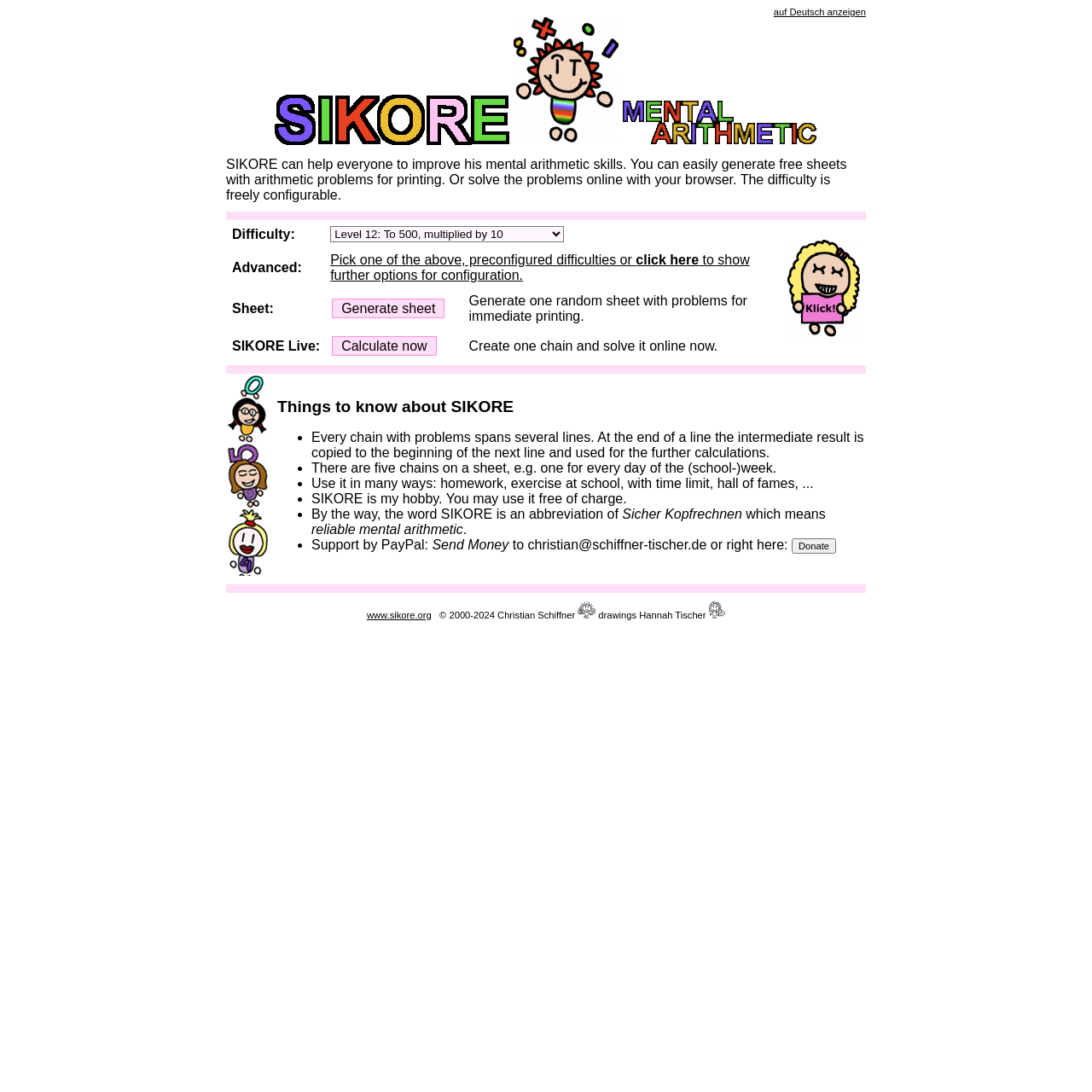Given the element description, predict the bounding box coordinates in the format (top-left x, top-left y, bottom-right x, bottom-right y), using floating point numbers between 0 and 1: Terms of Service

None